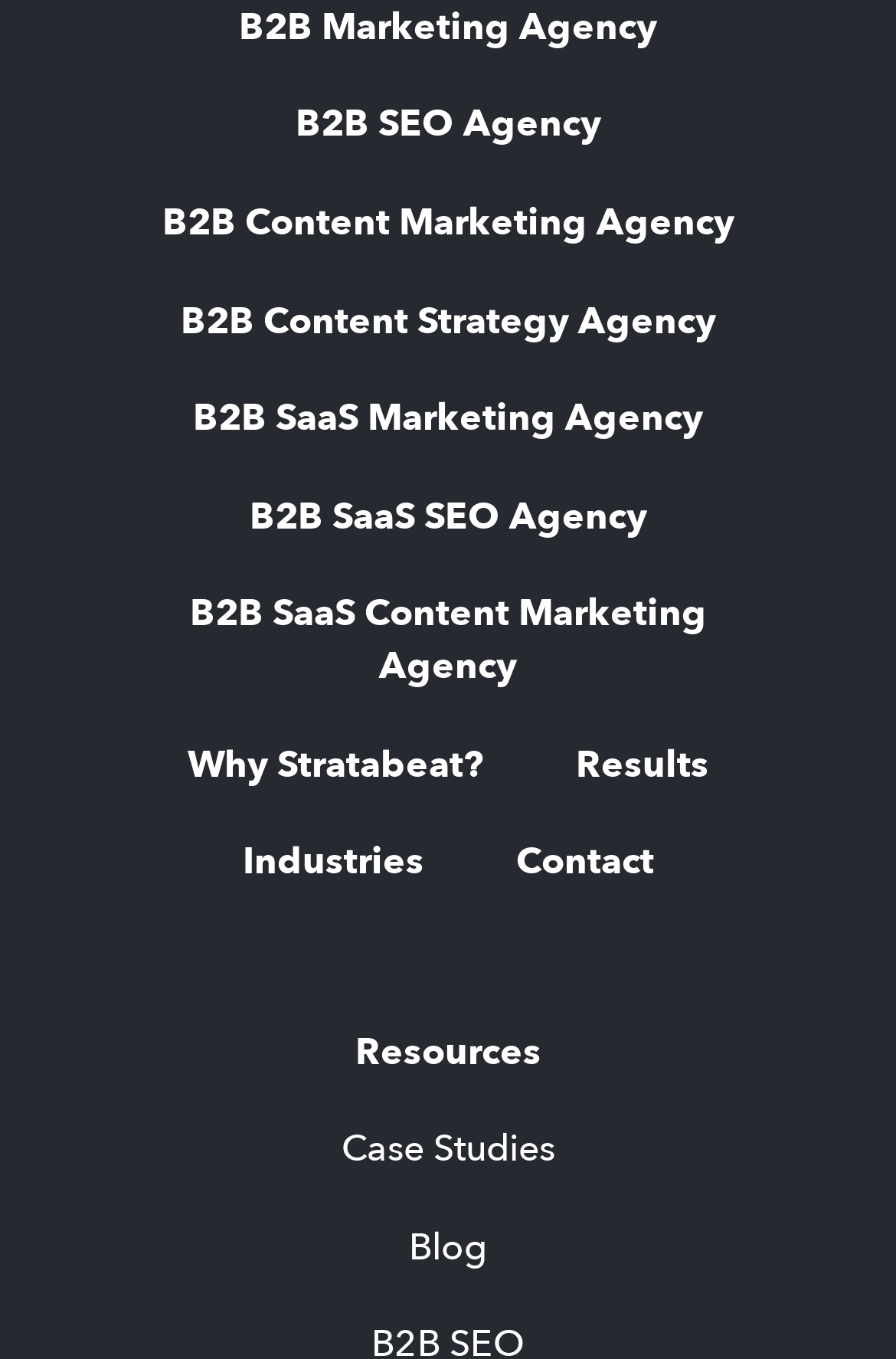Locate the bounding box coordinates of the element you need to click to accomplish the task described by this instruction: "read article by Spectacler Staff".

None